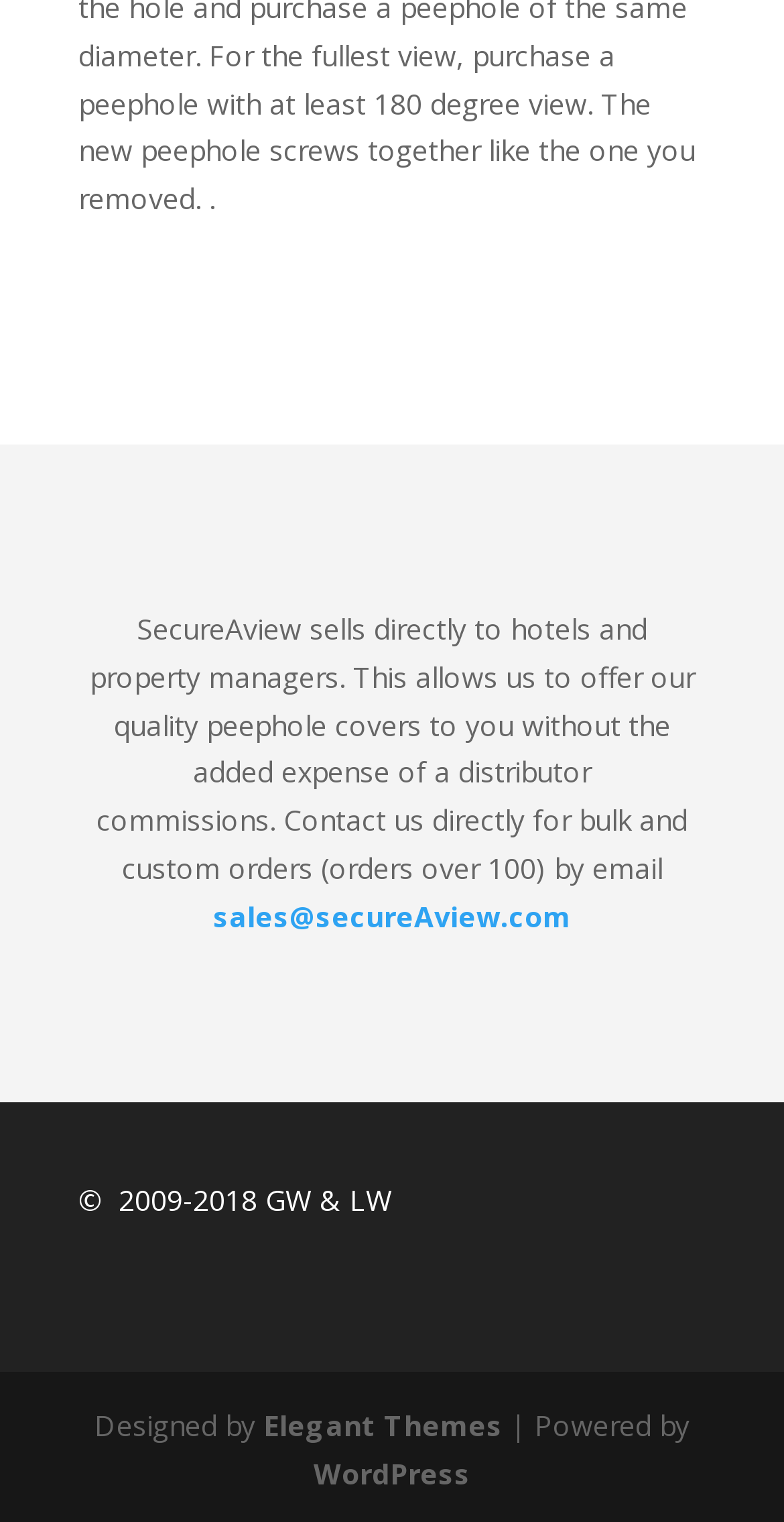Please predict the bounding box coordinates (top-left x, top-left y, bottom-right x, bottom-right y) for the UI element in the screenshot that fits the description: sales@secureAview.com

[0.272, 0.589, 0.728, 0.614]